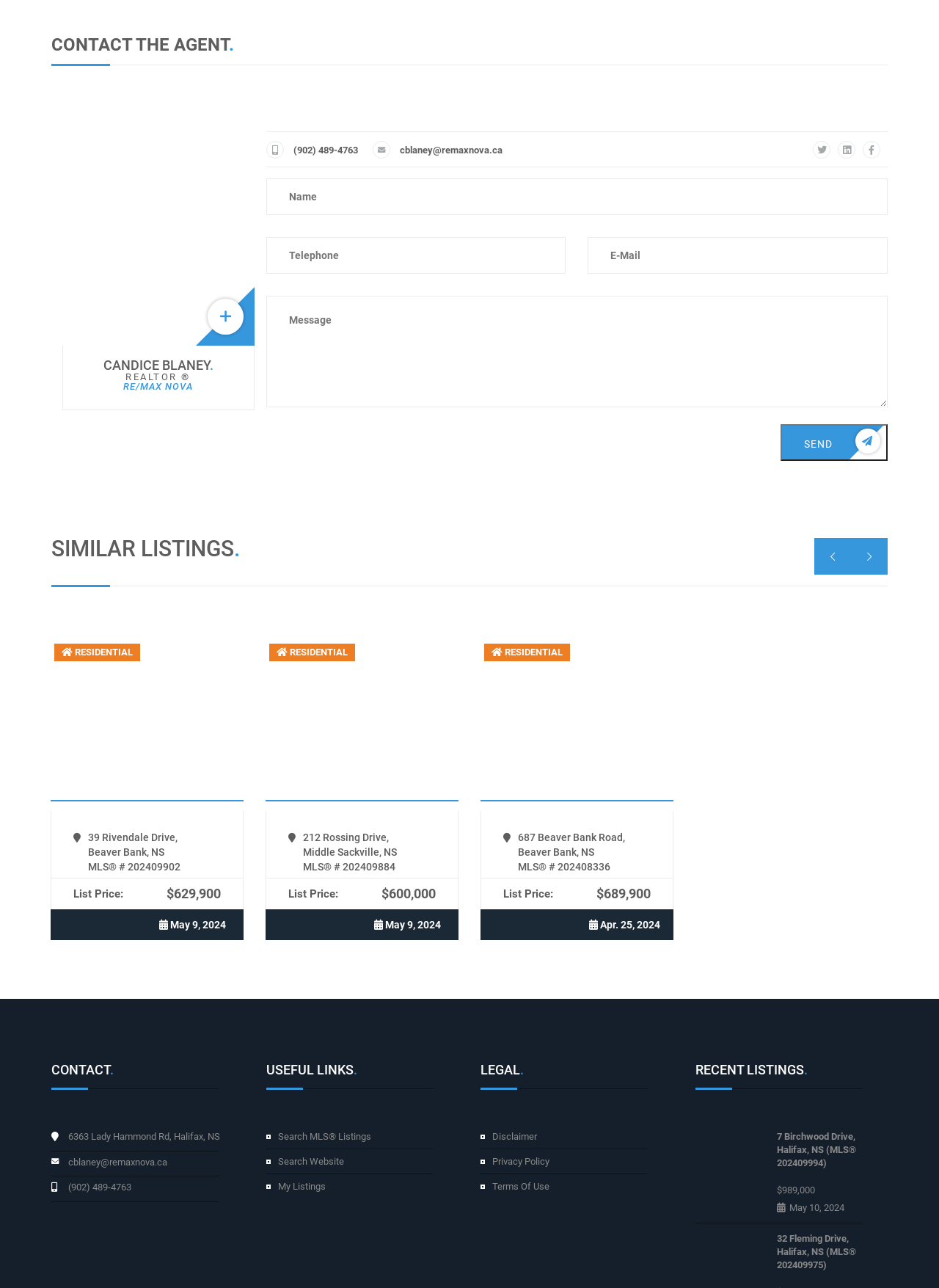Please identify the bounding box coordinates of the element on the webpage that should be clicked to follow this instruction: "Search MLS listings". The bounding box coordinates should be given as four float numbers between 0 and 1, formatted as [left, top, right, bottom].

[0.296, 0.874, 0.395, 0.883]